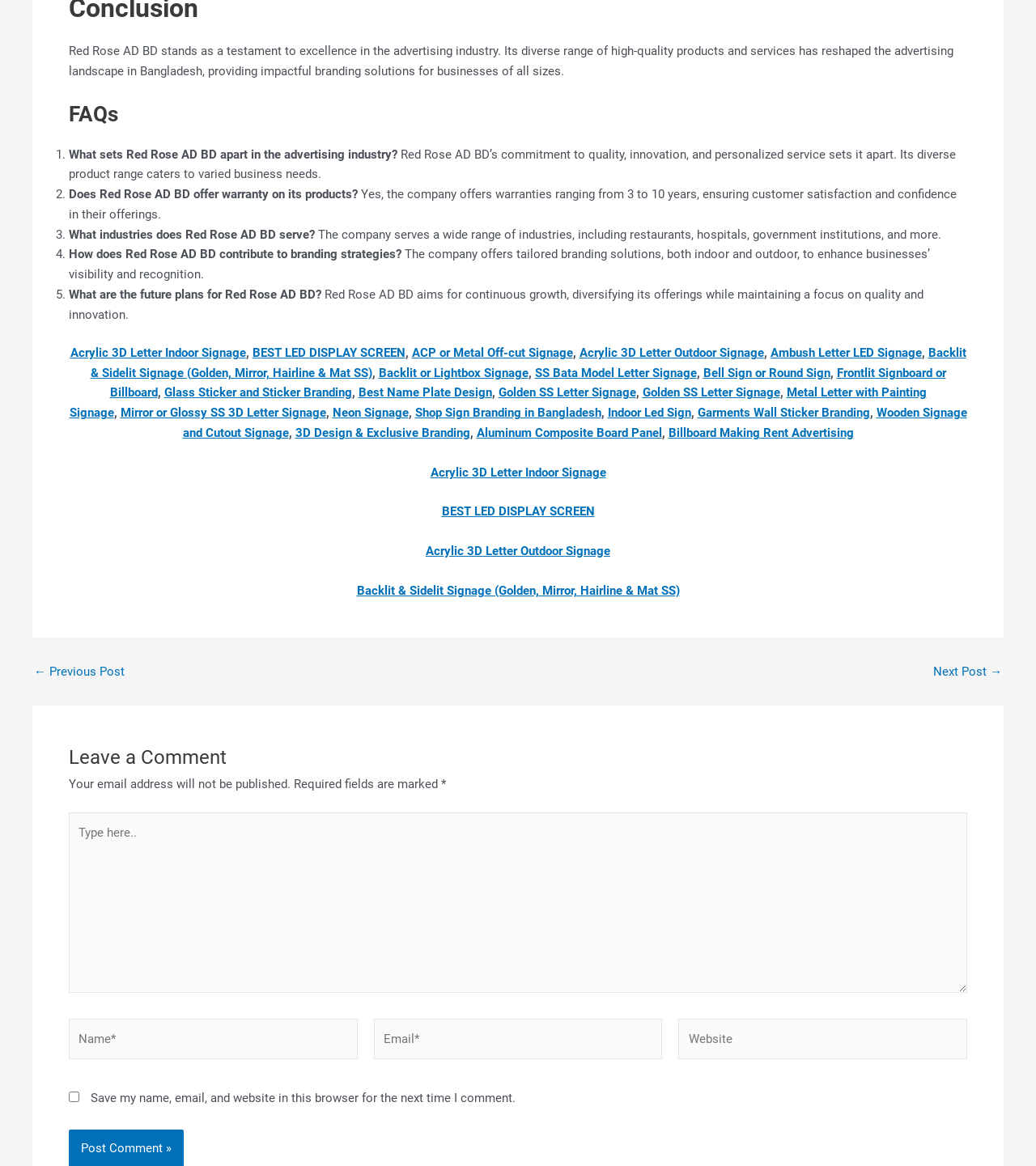What is the purpose of the company's branding solutions?
Please interpret the details in the image and answer the question thoroughly.

According to the FAQ section, the company offers tailored branding solutions, both indoor and outdoor, to enhance businesses' visibility and recognition.